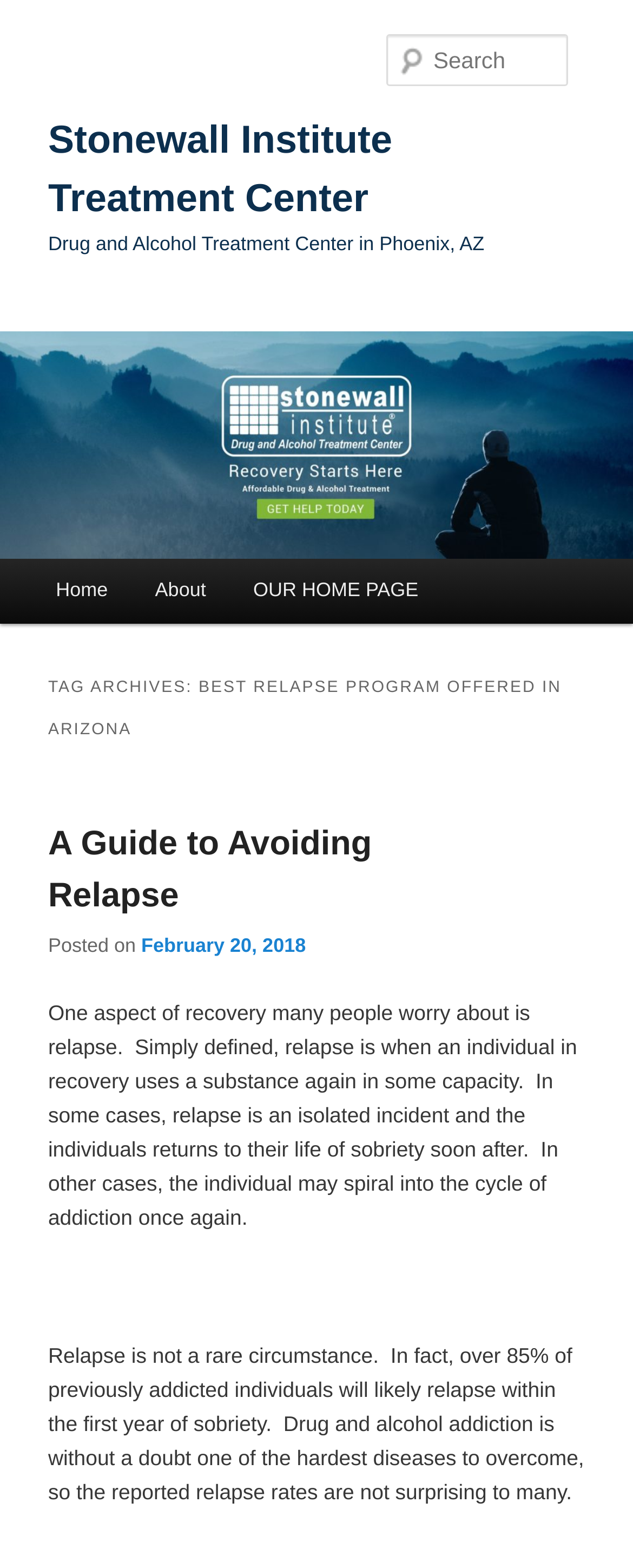Show the bounding box coordinates for the HTML element described as: "Home".

[0.051, 0.356, 0.208, 0.398]